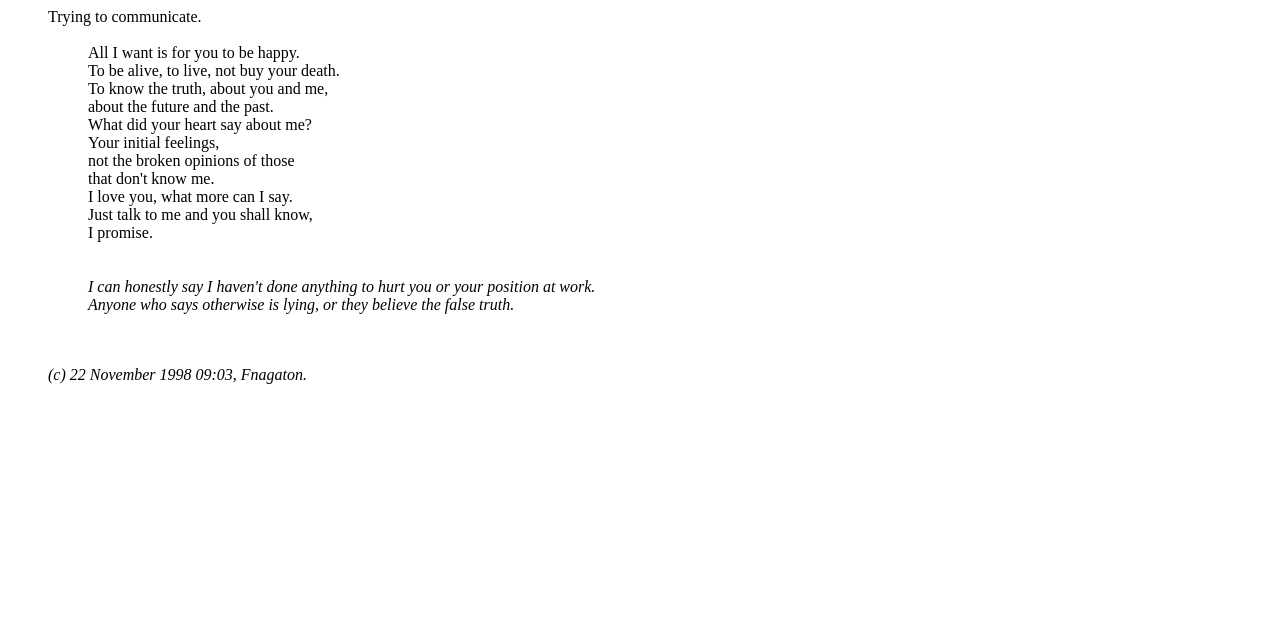Provide a short, one-word or phrase answer to the question below:
When was the webpage created?

22 November 1998